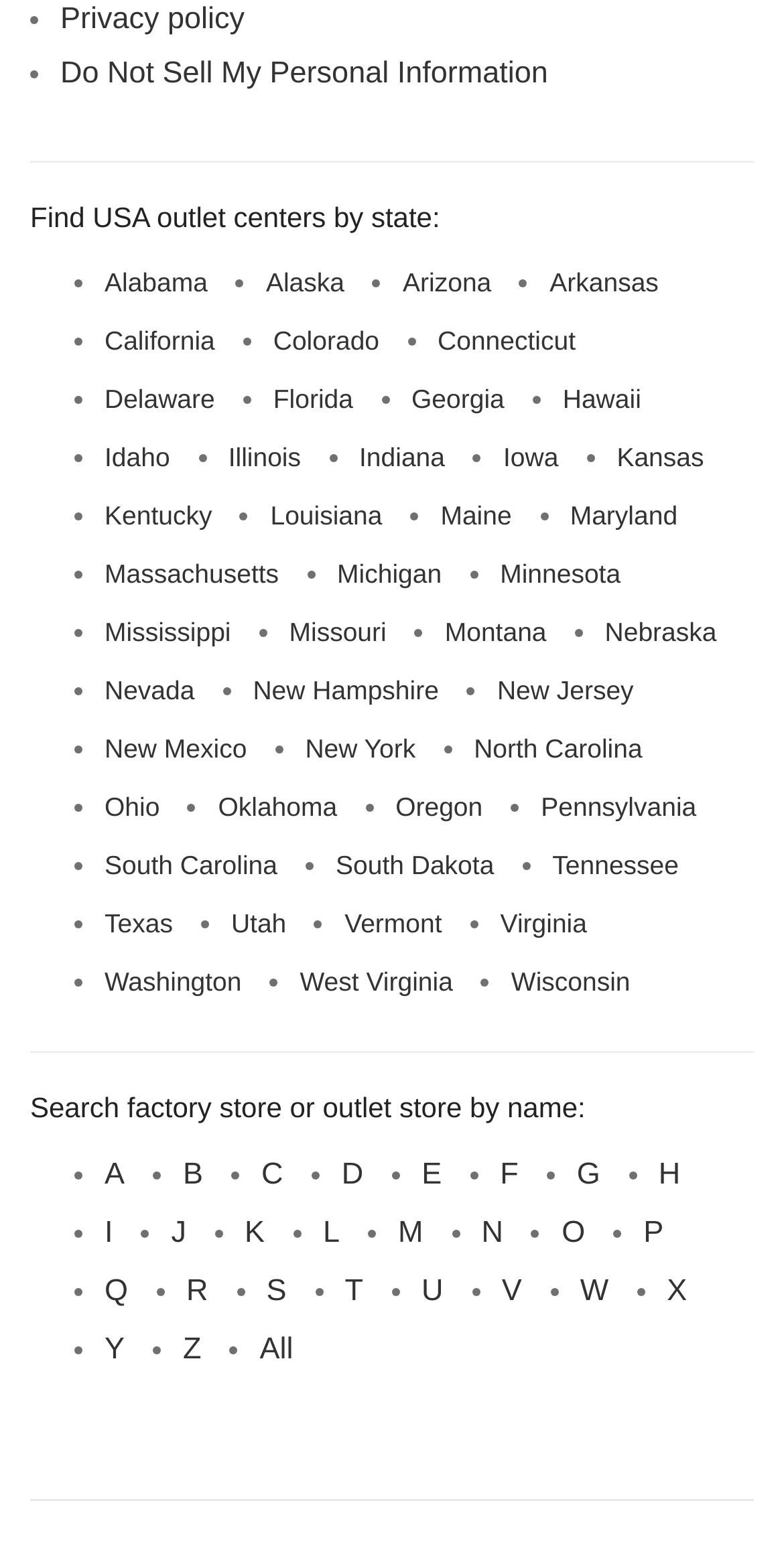What is the significance of the list markers?
Please provide an in-depth and detailed response to the question.

The list markers (•) are used to indicate list items on the webpage. They are placed before each state link, indicating that the links are part of a list. This helps users to quickly identify the list of states and navigate through the webpage.